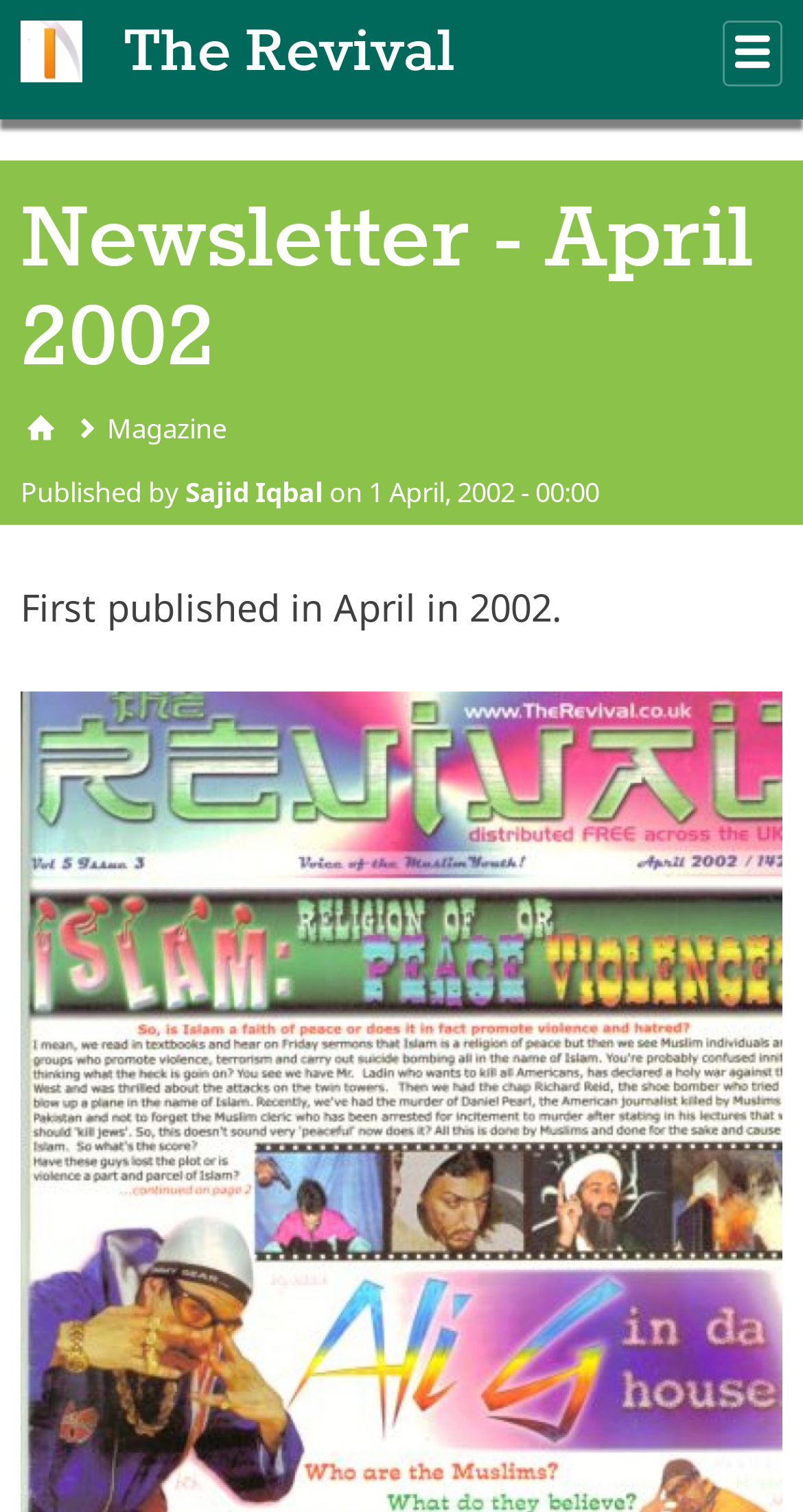Who is the publisher of the newsletter?
From the details in the image, provide a complete and detailed answer to the question.

The publisher's name can be found in the link element with the text 'Sajid Iqbal' which is a child of the header element.